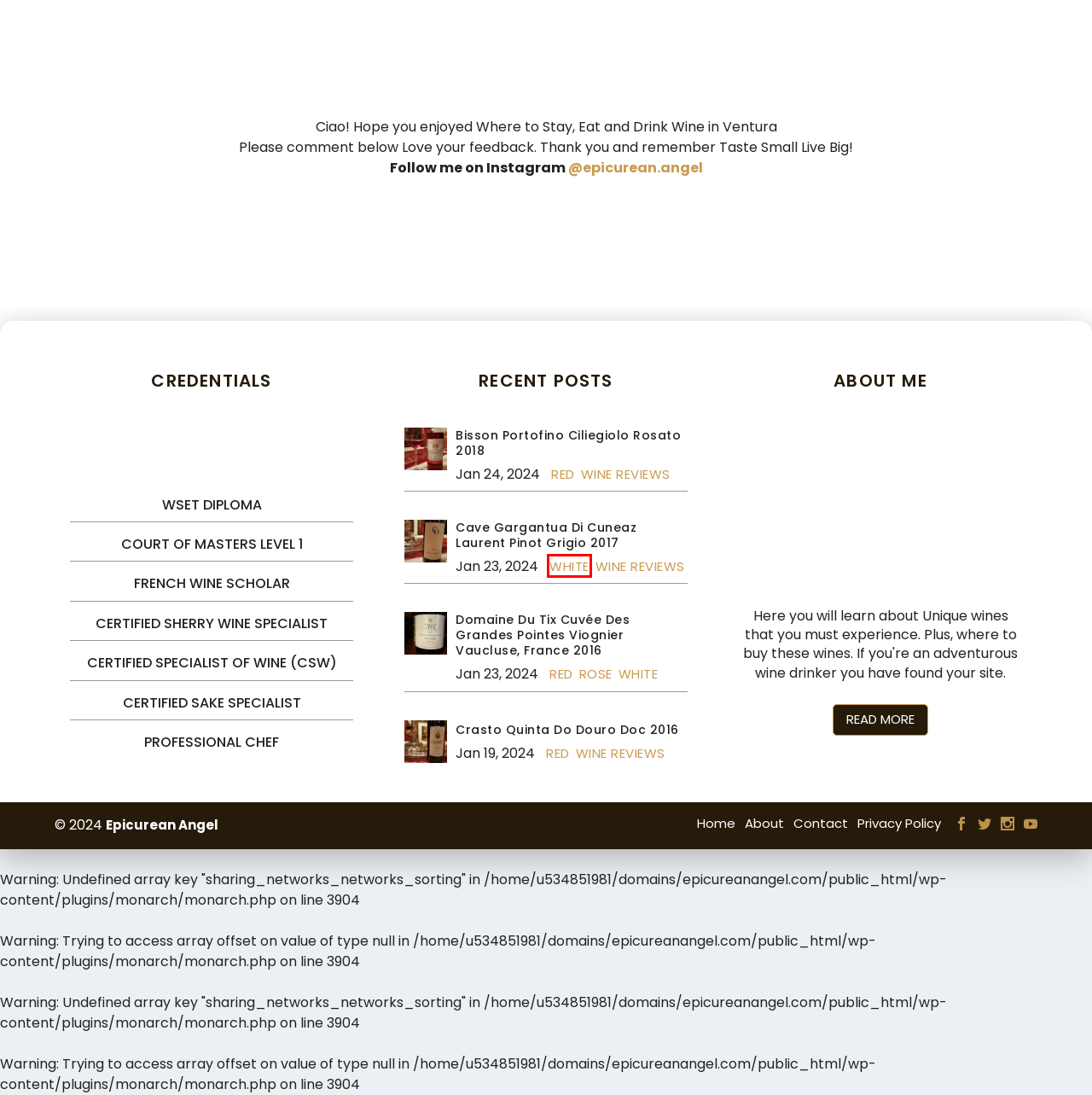A screenshot of a webpage is given with a red bounding box around a UI element. Choose the description that best matches the new webpage shown after clicking the element within the red bounding box. Here are the candidates:
A. Contact Me - Epicurean Angel
B. Cave Gargantua Di Cuneaz Laurent Pinot Grigio 2017 - Epicurean Angel
C. Red - Epicurean Angel
D. Privacy Policy - Epicurean Angel
E. Rose - Epicurean Angel
F. Bisson Portofino Ciliegiolo Rosato 2018 - Epicurean Angel
G. White - Epicurean Angel
H. Crasto Quinta Do Douro Doc 2016 - Epicurean Angel

G